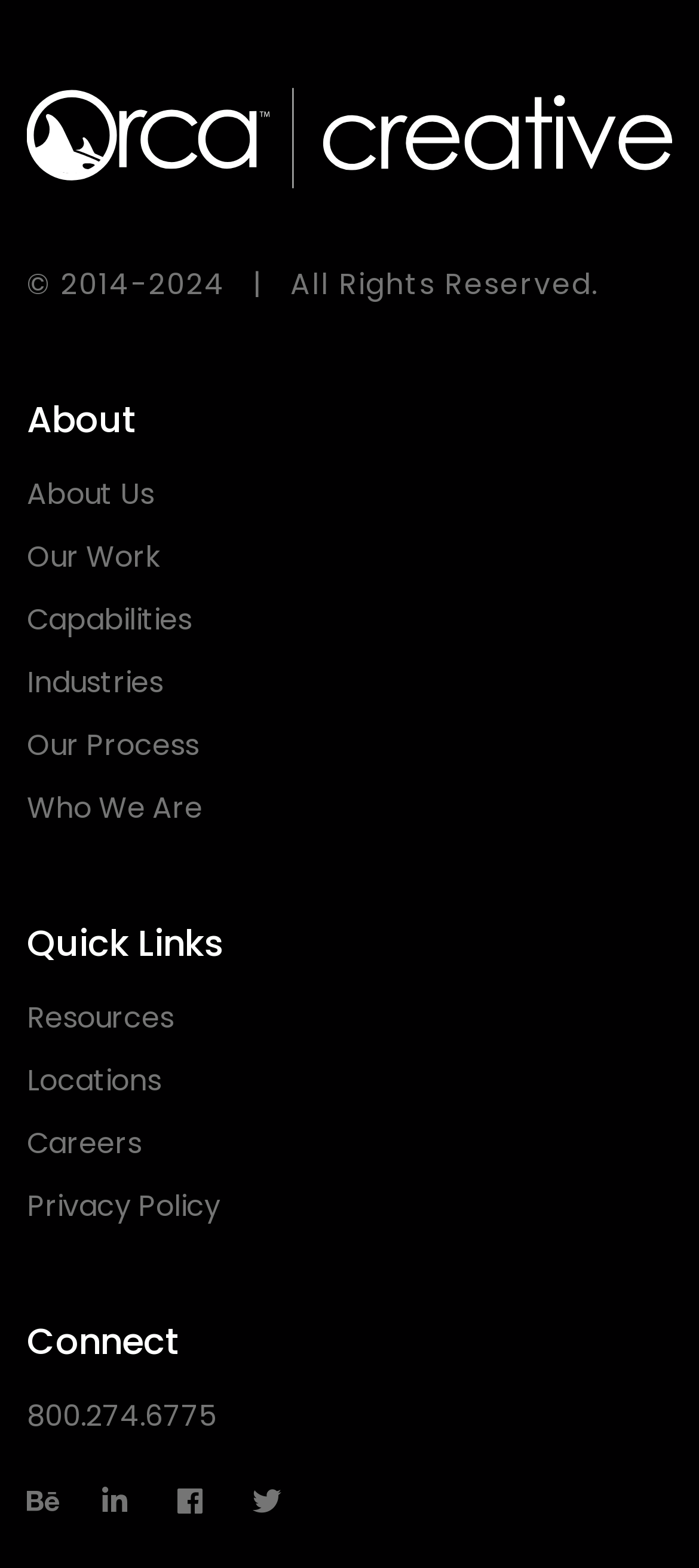What is the name of the creative agency?
Look at the image and provide a short answer using one word or a phrase.

Orca Creative Agency